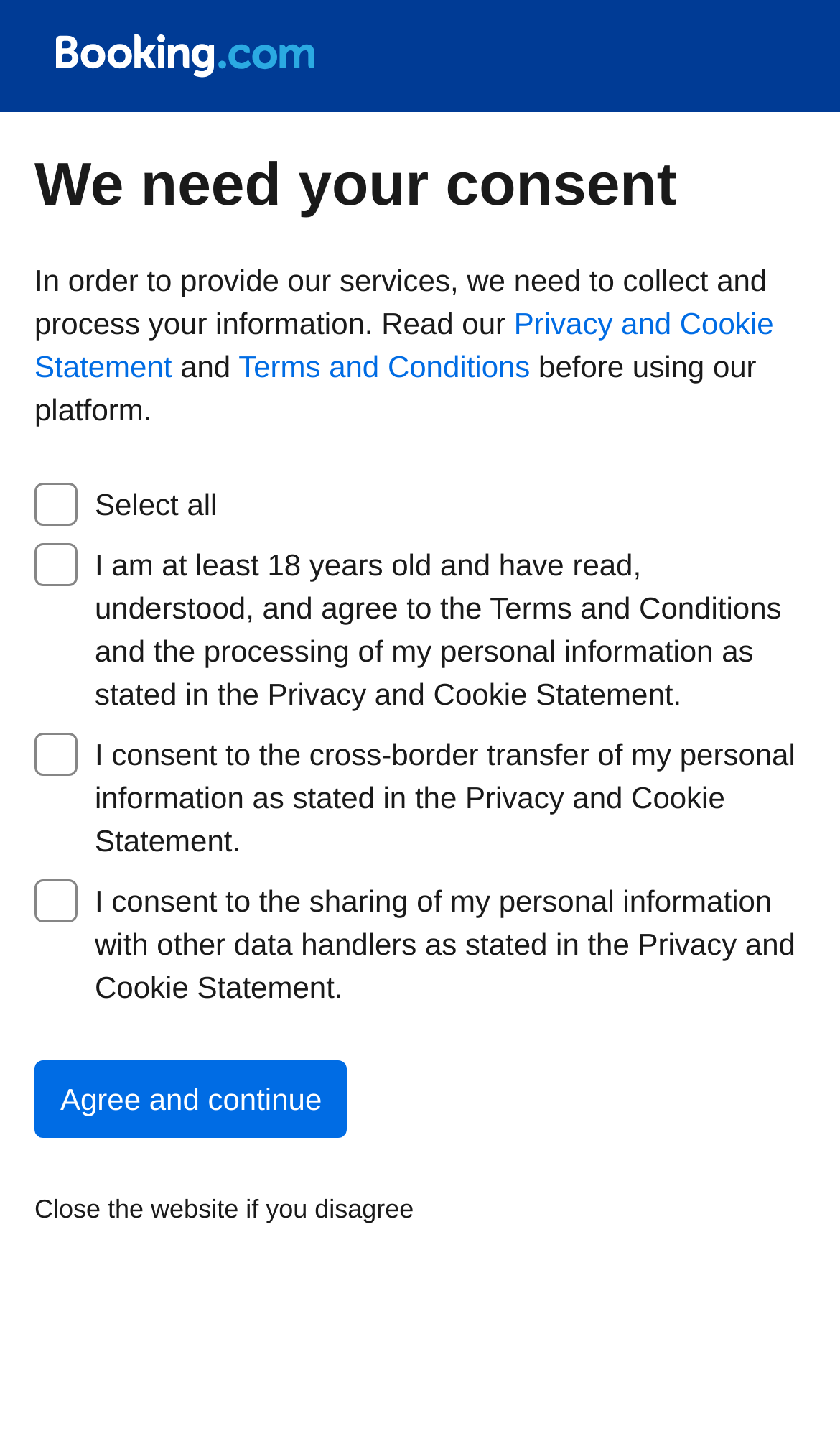How many checkboxes are there on this webpage?
Please answer the question with a detailed and comprehensive explanation.

There are four checkboxes on this webpage. One is a 'Select all' checkbox, and the other three are related to agreeing to the Terms and Conditions, the cross-border transfer of personal information, and the sharing of personal information with other data handlers.